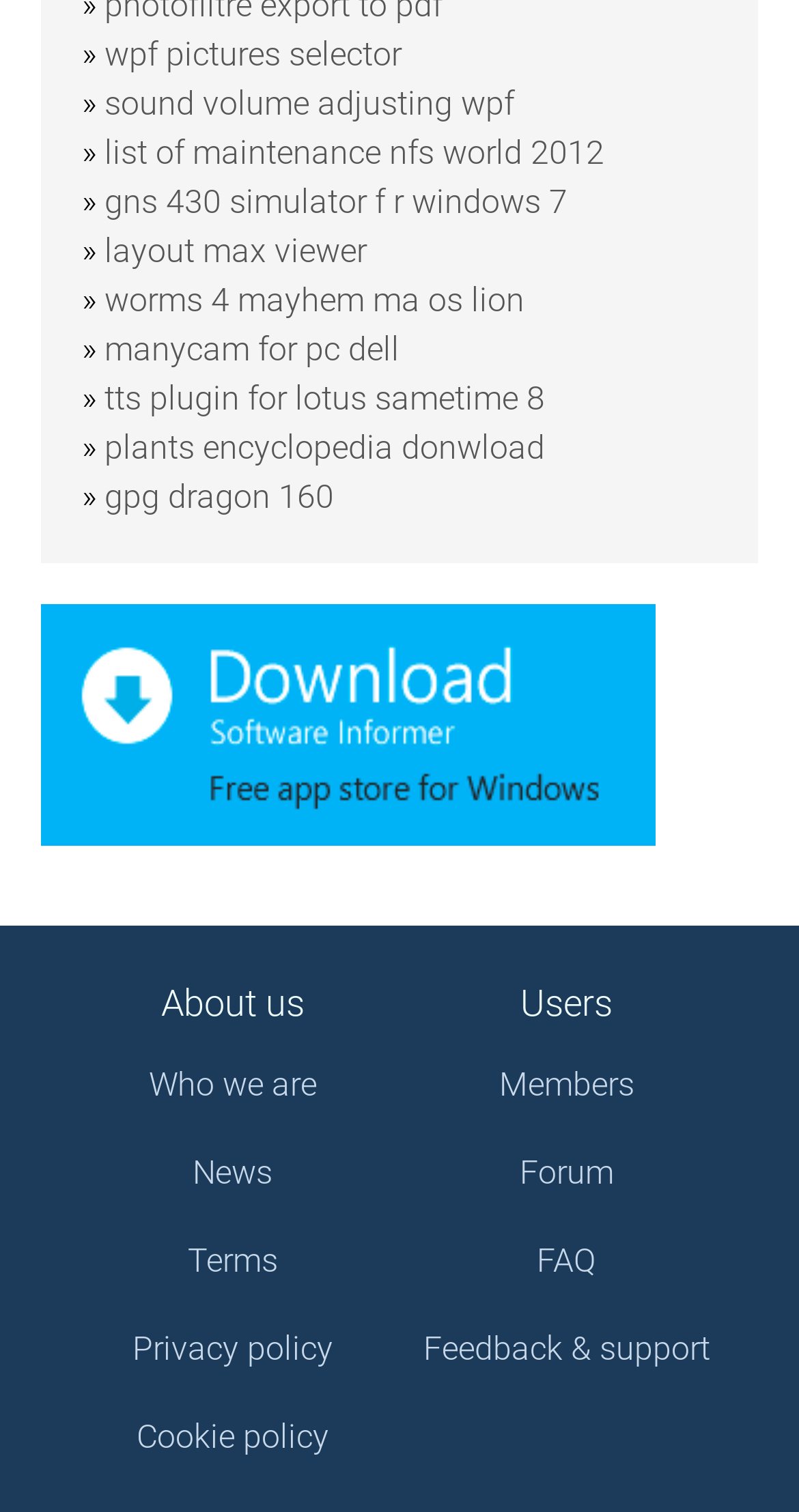Pinpoint the bounding box coordinates of the element that must be clicked to accomplish the following instruction: "select wpf pictures selector". The coordinates should be in the format of four float numbers between 0 and 1, i.e., [left, top, right, bottom].

[0.131, 0.024, 0.503, 0.049]